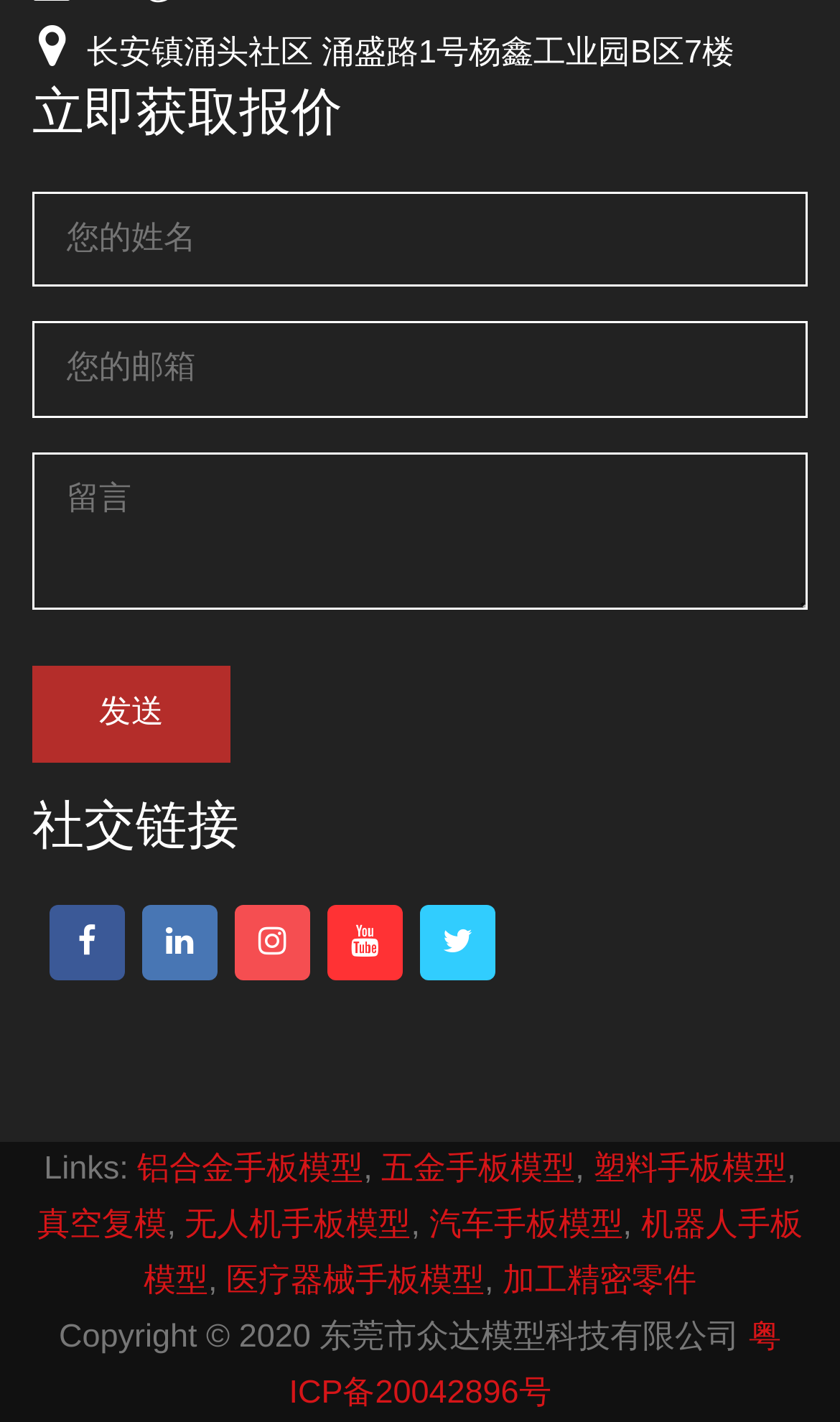Predict the bounding box for the UI component with the following description: "发送".

[0.038, 0.469, 0.274, 0.536]